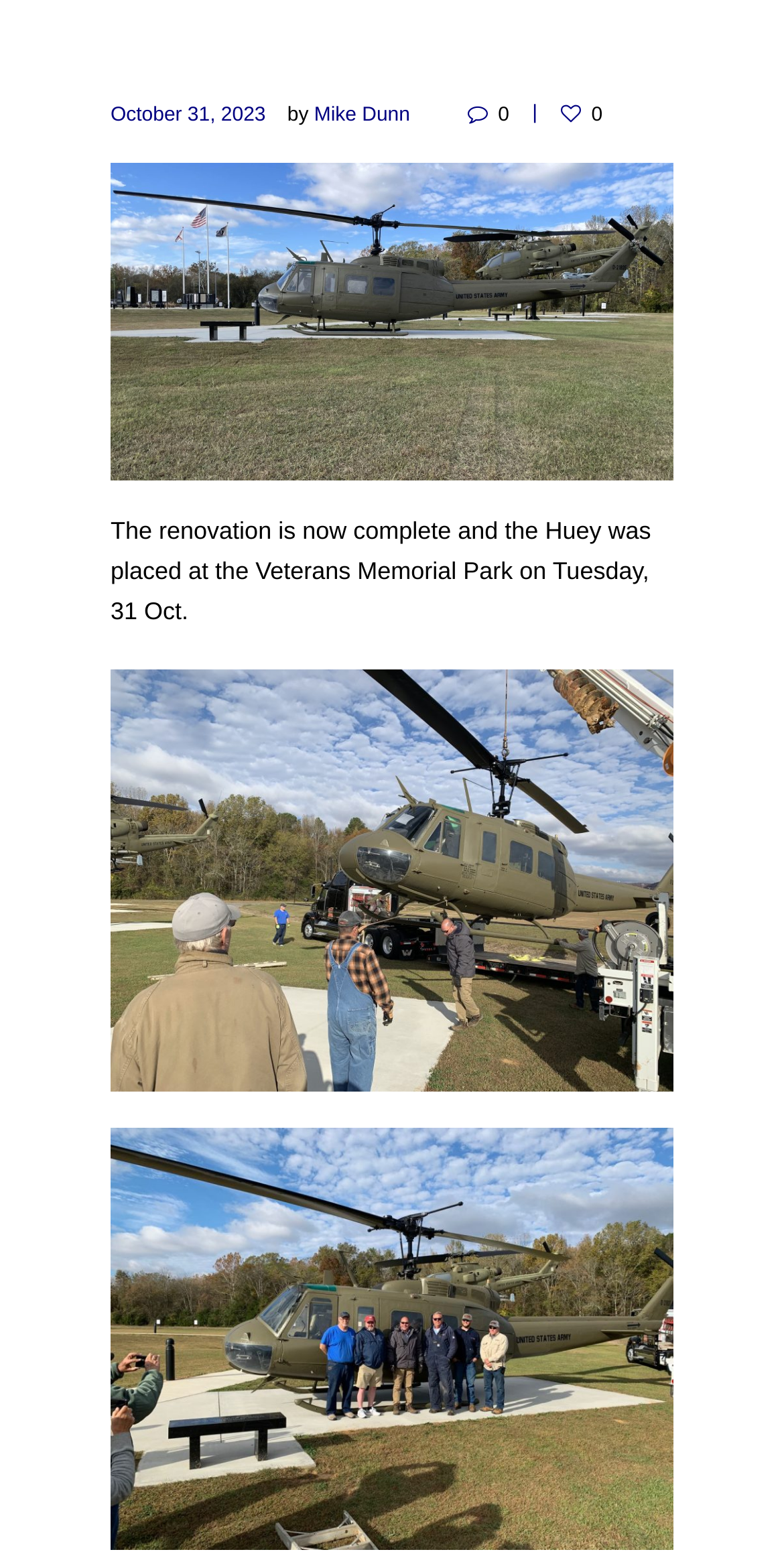Locate the bounding box for the described UI element: "0". Ensure the coordinates are four float numbers between 0 and 1, formatted as [left, top, right, bottom].

[0.597, 0.066, 0.686, 0.084]